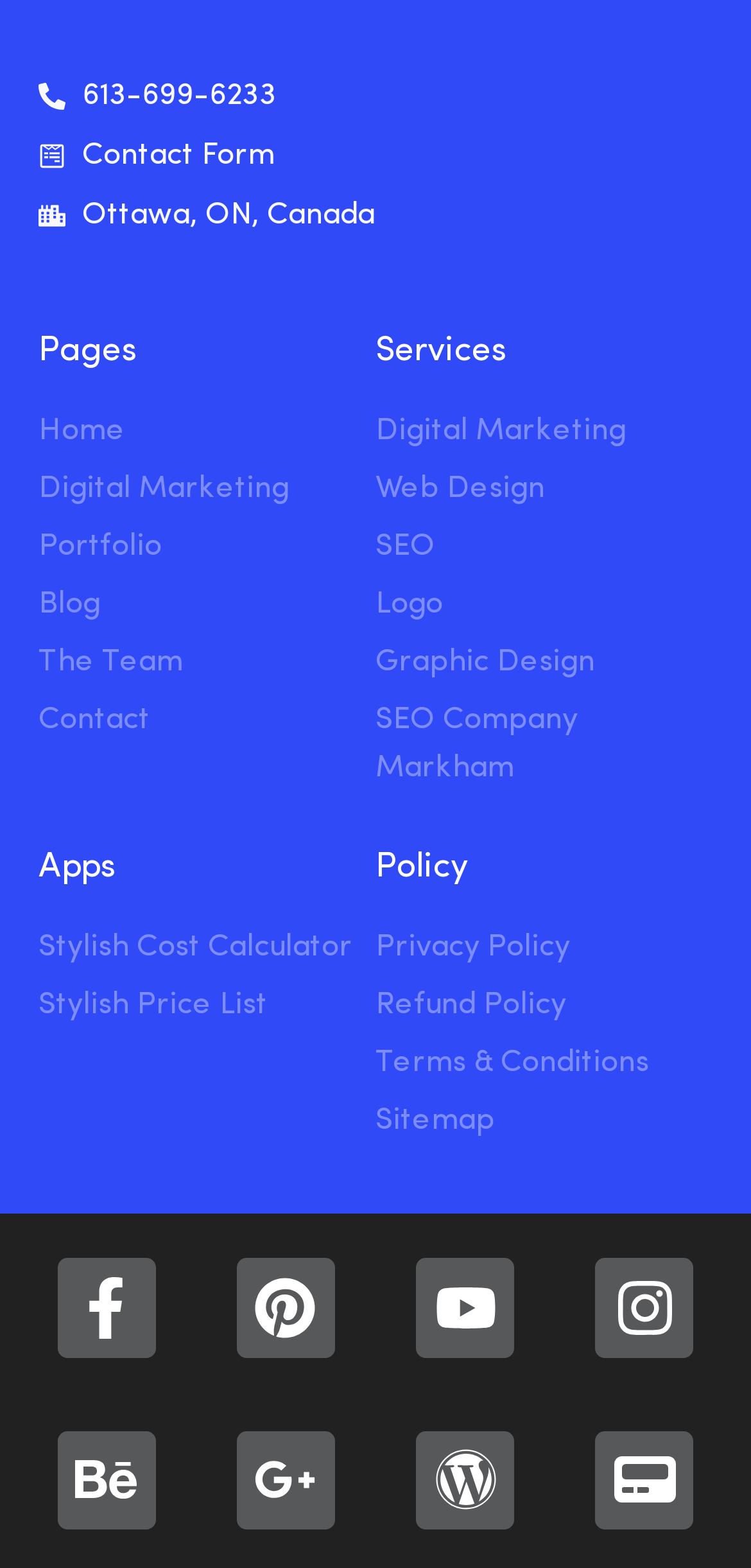Given the webpage screenshot and the description, determine the bounding box coordinates (top-left x, top-left y, bottom-right x, bottom-right y) that define the location of the UI element matching this description: Stylish Cost Calculator

[0.051, 0.59, 0.5, 0.621]